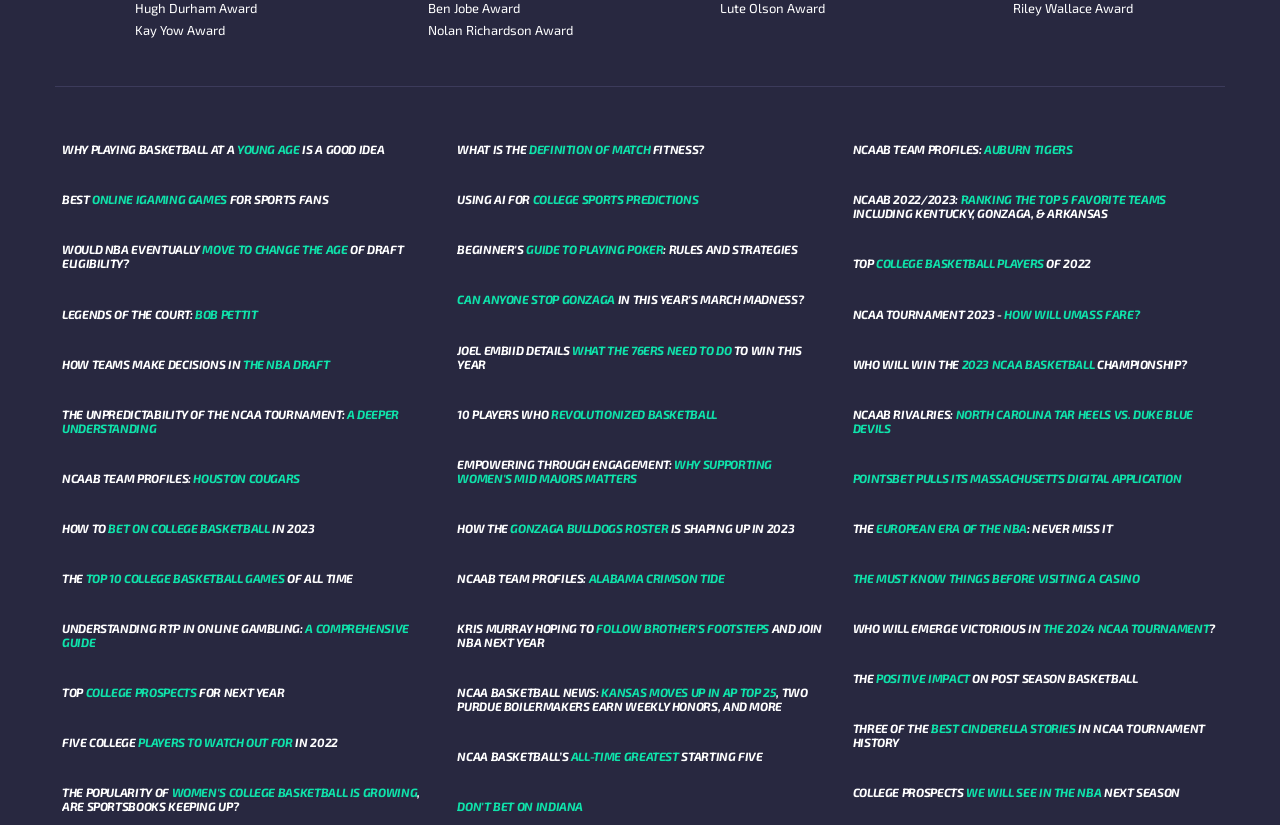Is the webpage focused on a specific level of basketball?
Answer the question in a detailed and comprehensive manner.

The webpage mentions both college basketball teams and the NBA, suggesting that it covers both college and professional levels of the sport.